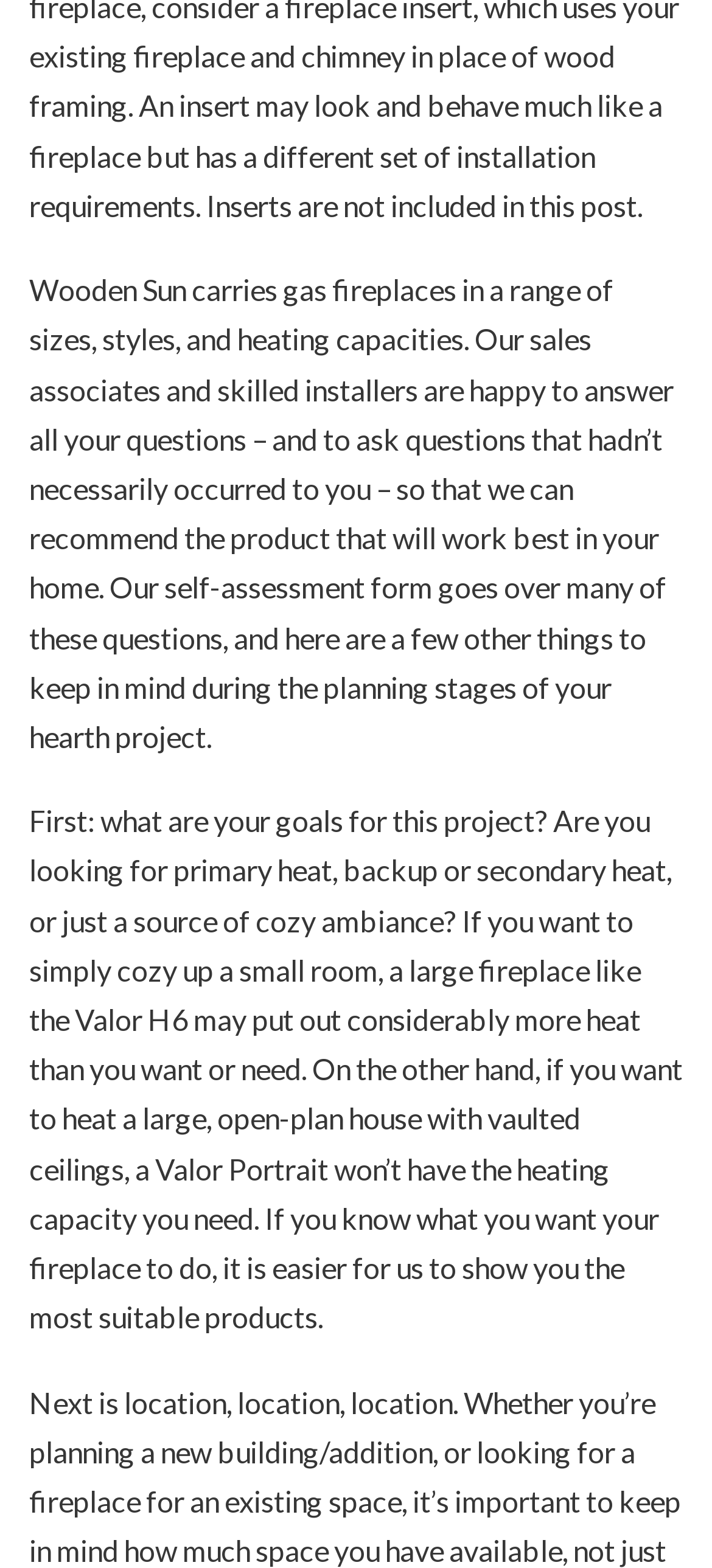Respond to the following question with a brief word or phrase:
What is the purpose of the self-assessment form?

To answer questions